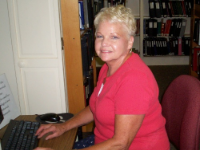Offer an in-depth description of the image.

This image features a cheerful volunteer at the Bassett Historical Center, seated at a desk. She has short, light-colored hair and is wearing a bright red shirt, emanating a warm and welcoming presence. The volunteer is engaging with her computer, likely assisting visitors or managing records, as suggested by the organized shelves filled with binders and files in the background. Her smile reflects her commitment to helping the community and enhancing the center's operations, embodying the spirit of volunteerism that supports the Bassett Historical Center, a nonprofit organization dedicated to preserving local history.